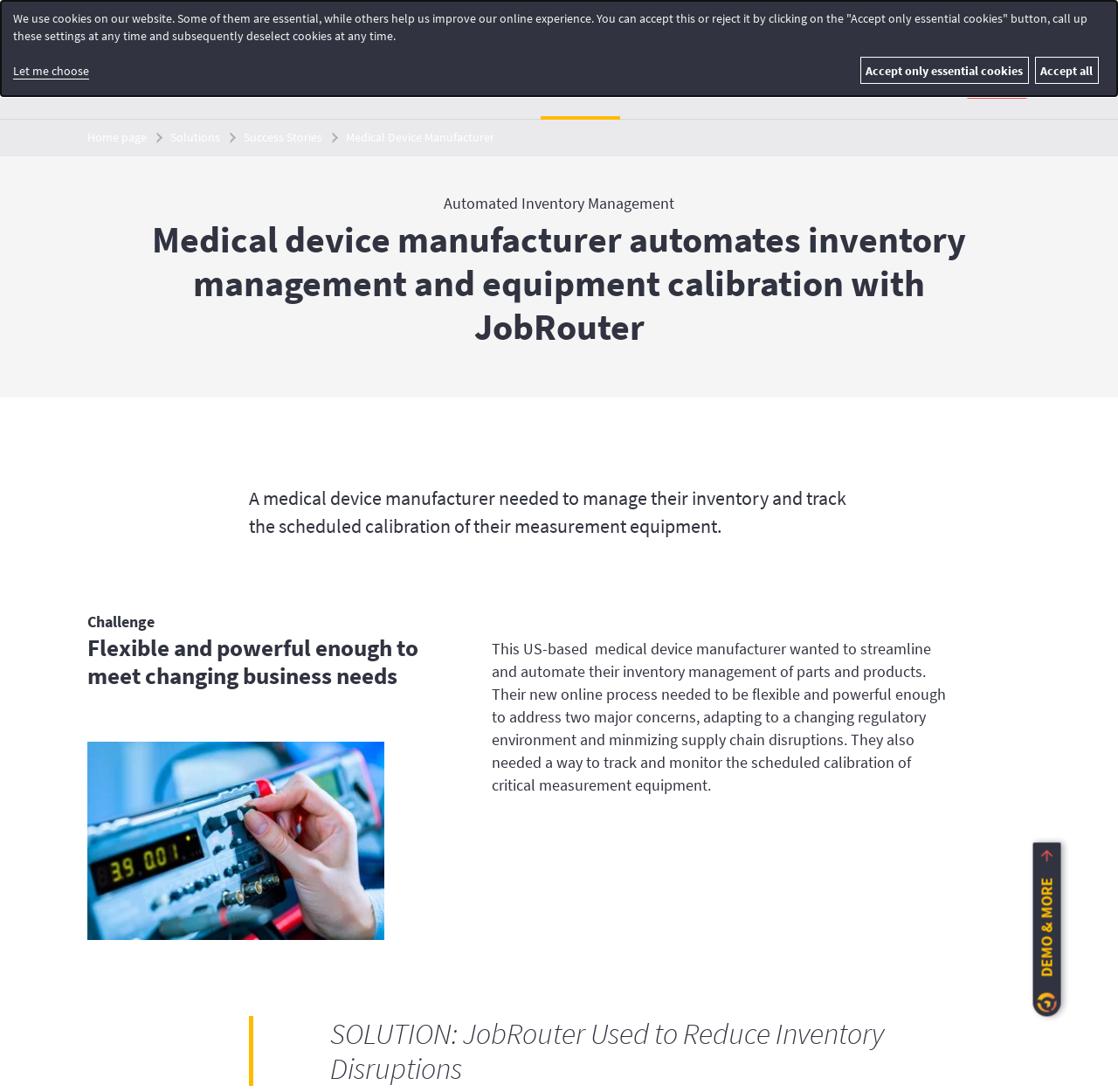Generate a comprehensive caption for the webpage you are viewing.

This webpage is about a medical device manufacturer that automated their inventory management and equipment calibration using JobRouter. The page has a navigation menu at the top with links to various sections such as Academy, Blog, Editions, Marketplace, Support, and Portal. There is also a search bar and a contact link at the top right corner.

Below the navigation menu, there is a logo and a main navigation menu with links to Platform, Solutions, Company, Partner, Info Center, and Contact. 

The main content of the page is divided into sections. The first section has a heading that describes the medical device manufacturer's automation of inventory management and equipment calibration using JobRouter. There is a subheading that summarizes the challenge faced by the manufacturer, which is to manage their inventory and track the scheduled calibration of their measurement equipment.

The next section has an image that illustrates the inventory management workflow in medical device manufacturing. Below the image, there is a paragraph that describes the manufacturer's need to streamline and automate their inventory management and track the calibration of critical measurement equipment.

Further down the page, there is a section with a heading that describes the solution provided by JobRouter, which is to reduce inventory disruptions. 

At the bottom of the page, there is a dialog box that informs users about the use of cookies on the website and provides options to accept or reject them.